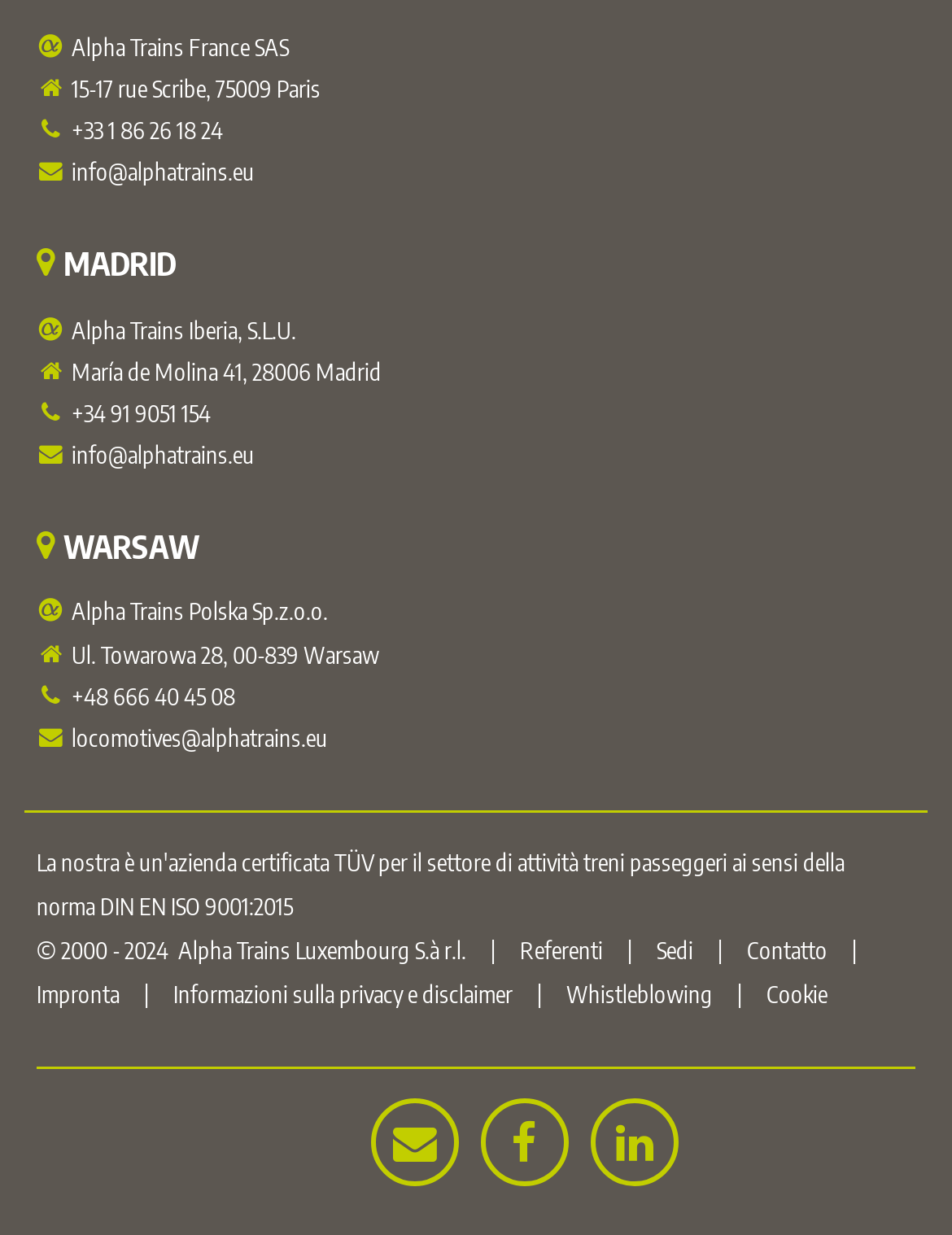Using the image as a reference, answer the following question in as much detail as possible:
What is the copyright year range of Alpha Trains?

I found the copyright year range by looking at the footer section of the webpage and finding the StaticText element with the copyright information.